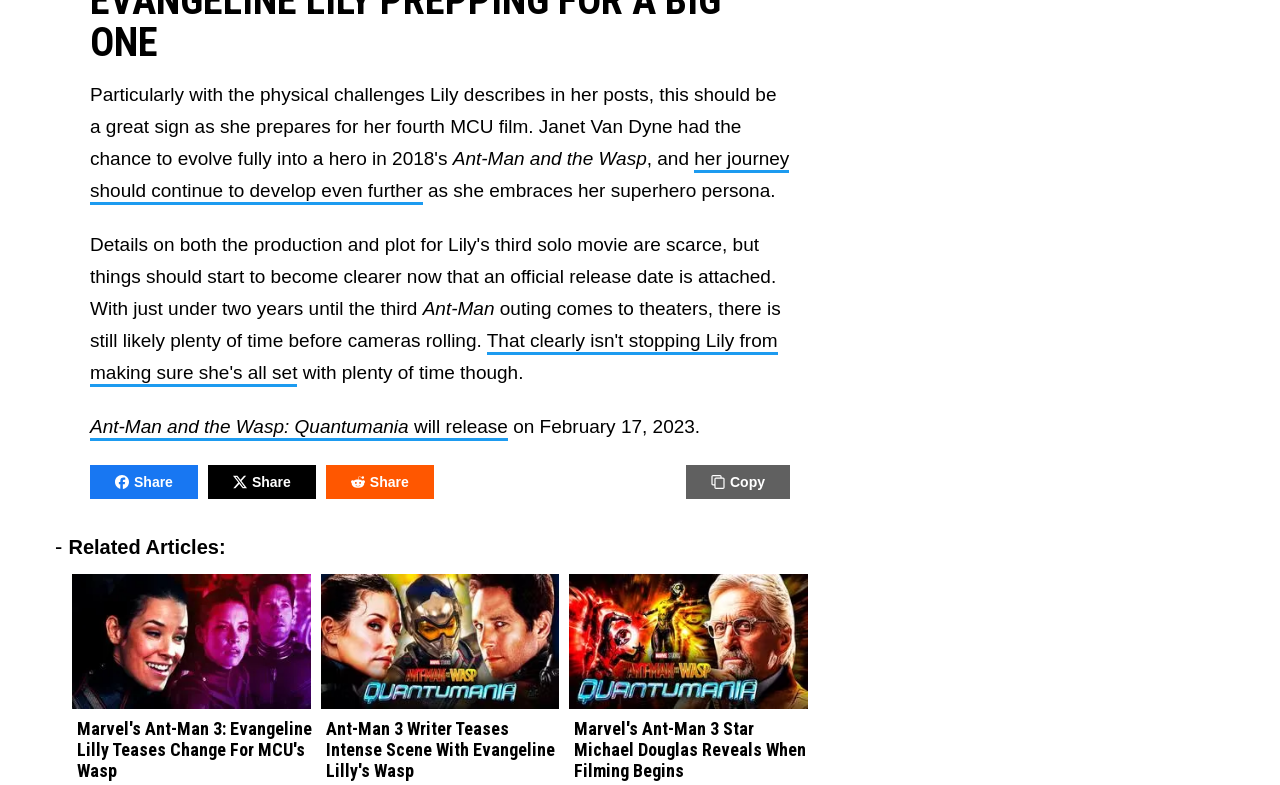What is the function of the links with the text 'Share'?
Can you provide a detailed and comprehensive answer to the question?

The links with the text 'Share' are likely used for sharing the article on social media or other platforms. This can be inferred from the context of the links, which are placed at the bottom of the webpage and have an image icon next to them.